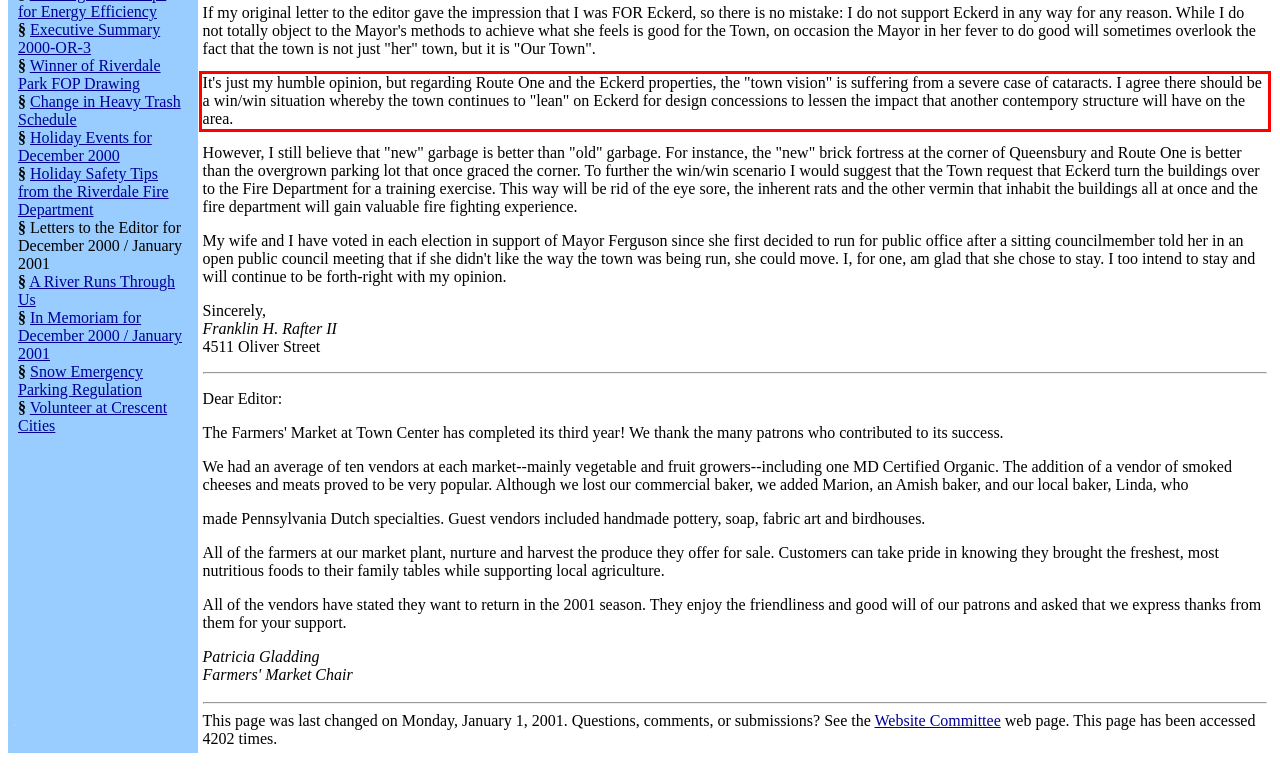You have a screenshot of a webpage with a red bounding box. Identify and extract the text content located inside the red bounding box.

It's just my humble opinion, but regarding Route One and the Eckerd properties, the "town vision" is suffering from a severe case of cataracts. I agree there should be a win/win situation whereby the town continues to "lean" on Eckerd for design concessions to lessen the impact that another contempory structure will have on the area.